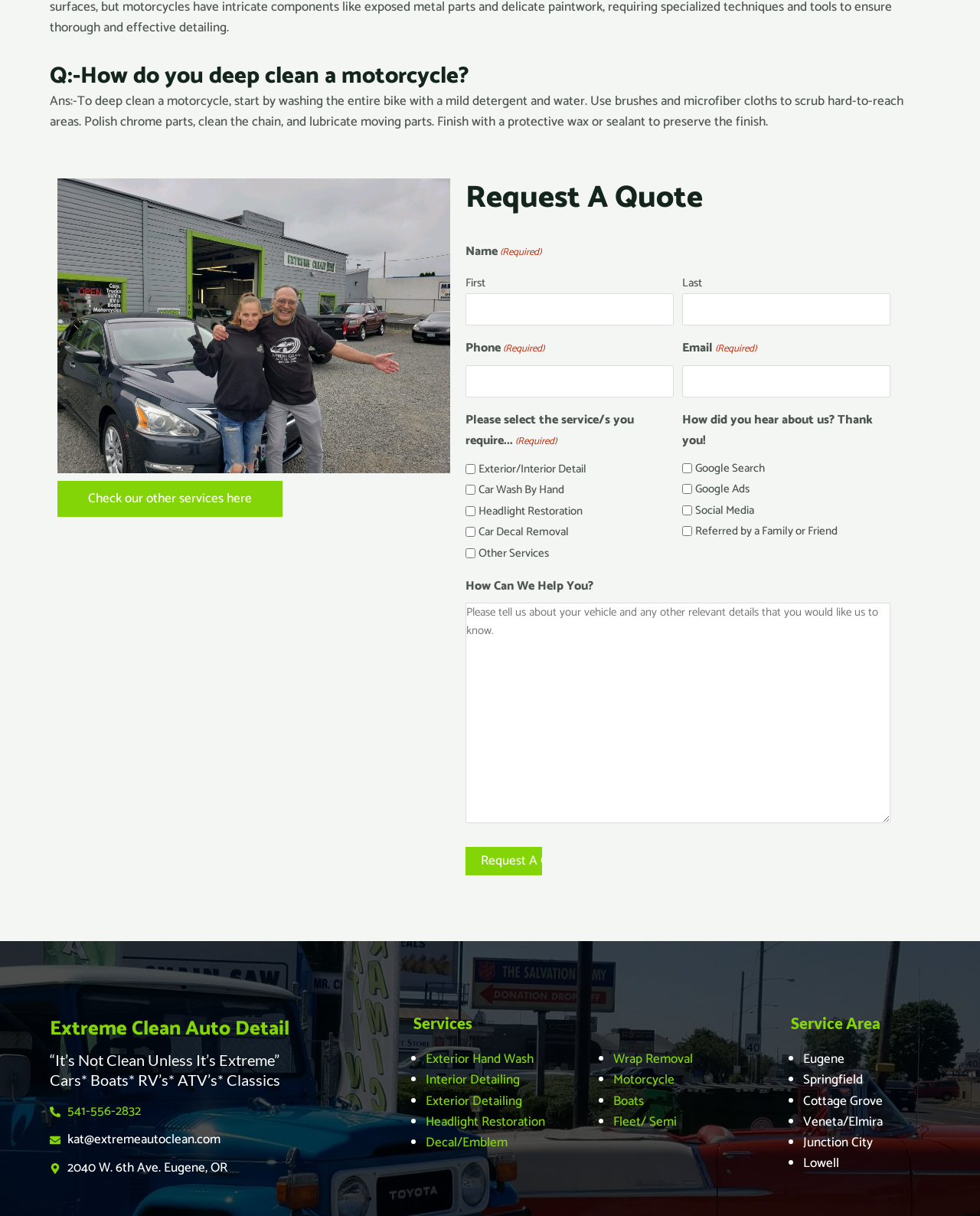Using the element description provided, determine the bounding box coordinates in the format (top-left x, top-left y, bottom-right x, bottom-right y). Ensure that all values are floating point numbers between 0 and 1. Element description: Fleet/ Semi

[0.626, 0.914, 0.69, 0.931]